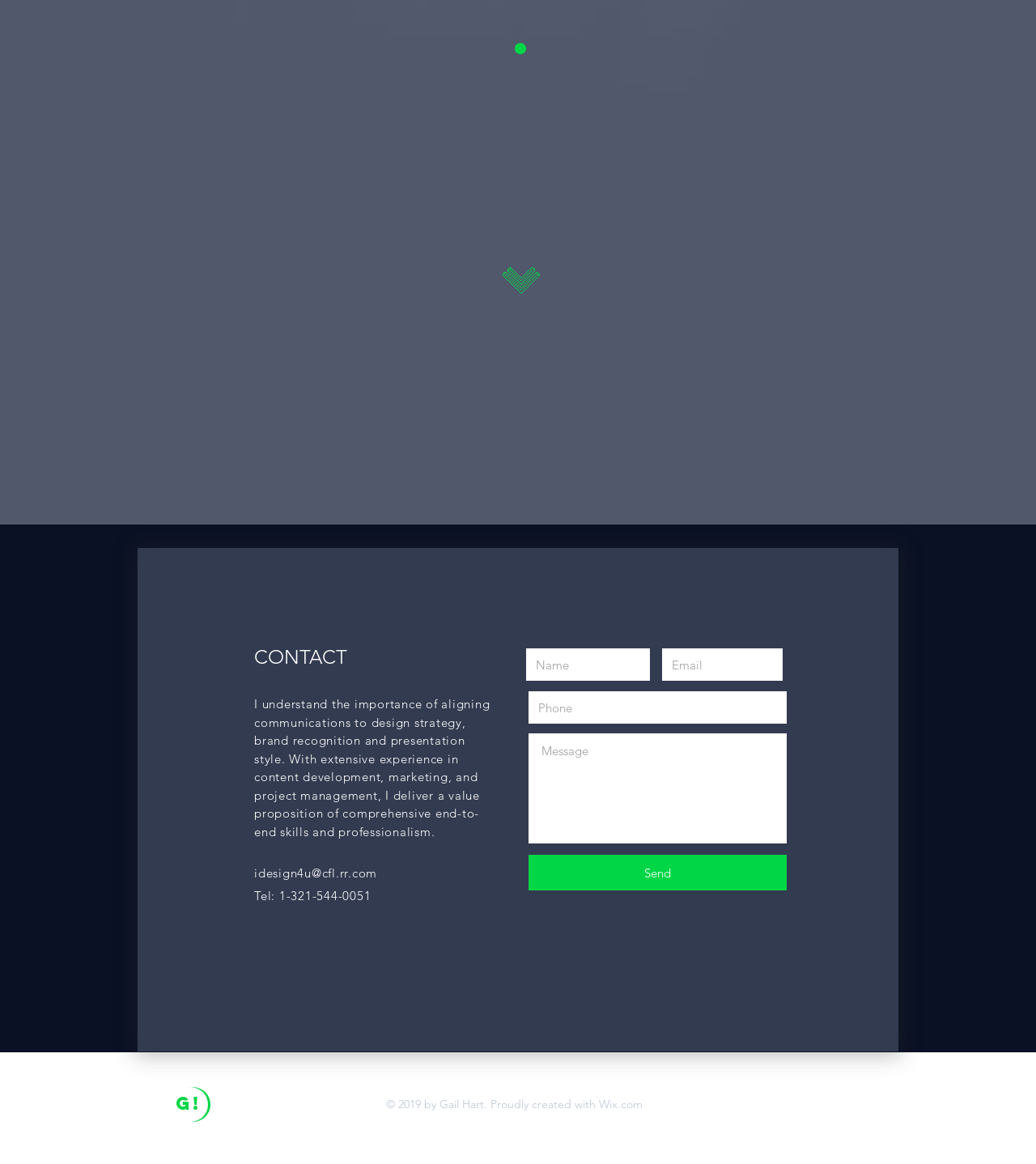Can you find the bounding box coordinates of the area I should click to execute the following instruction: "Go to the News page"?

None